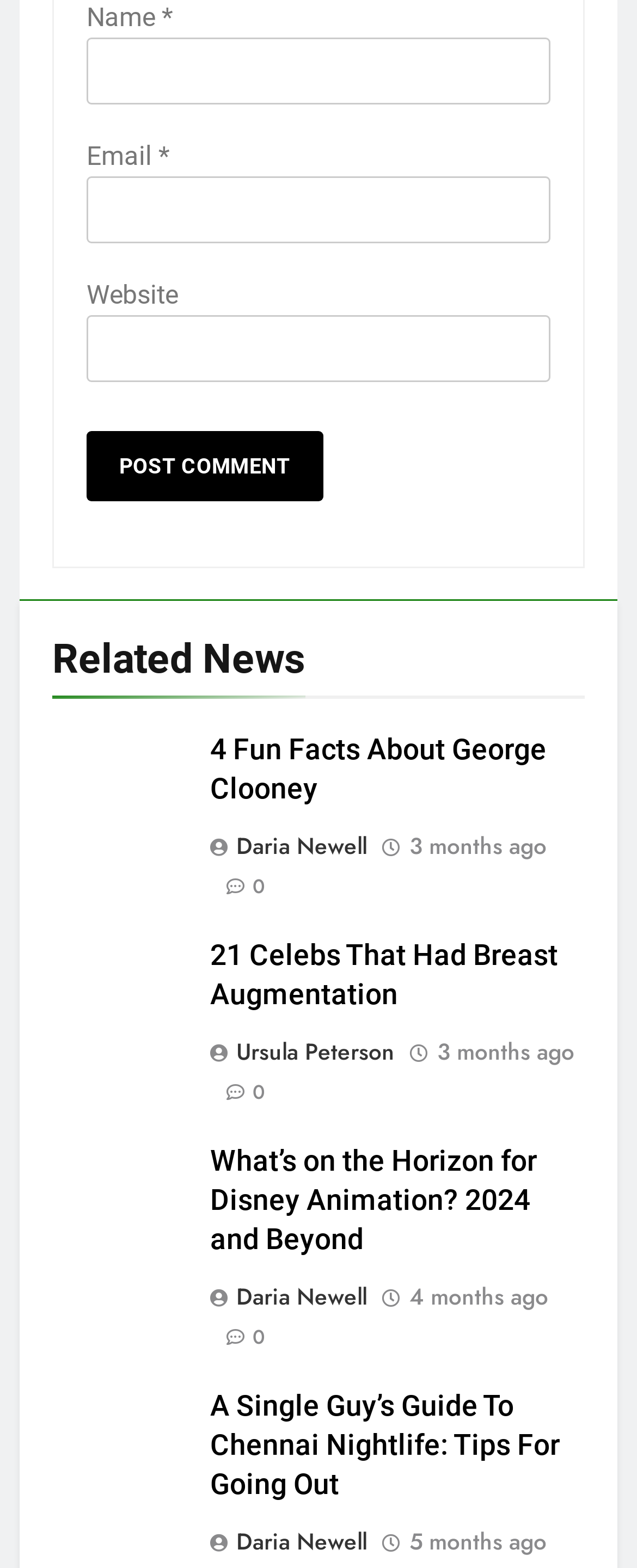Identify the bounding box coordinates of the section that should be clicked to achieve the task described: "Click the Post Comment button".

[0.136, 0.275, 0.507, 0.32]